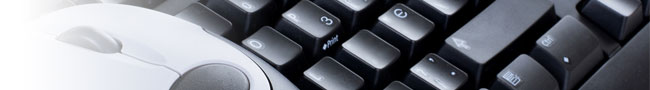Explain the image with as much detail as possible.

The image captures a close-up view of a computer keyboard alongside a sleek, modern mouse. The keyboard features a matte black design with illuminated keys, providing a contemporary aesthetic and enhancing usability in low-light environments. The mouse, with its smooth curves and ergonomic shape, is positioned comfortably near the keyboard, indicating a workspace optimized for efficiency and comfort. This visual representation evokes a sense of professionalism and readiness, ideal for a legal consultancy firm focused on delivering expertise in labor law. The overall composition suggests a blend of technology and organization, reflecting the modern approaches employed by the consultancy.